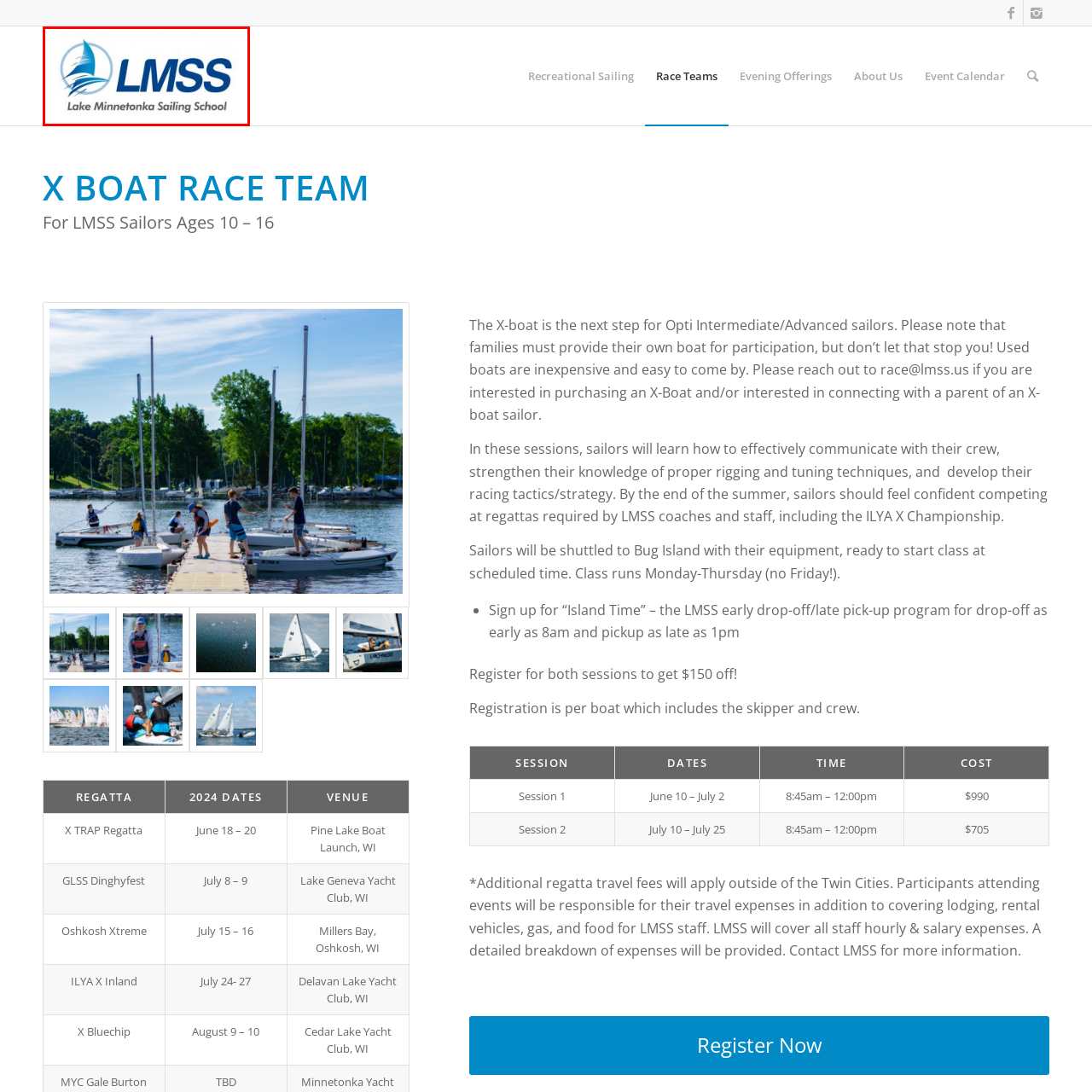Analyze the image highlighted by the red bounding box and give a one-word or phrase answer to the query: What is the age range of the youth served by LMSS?

10 to 16